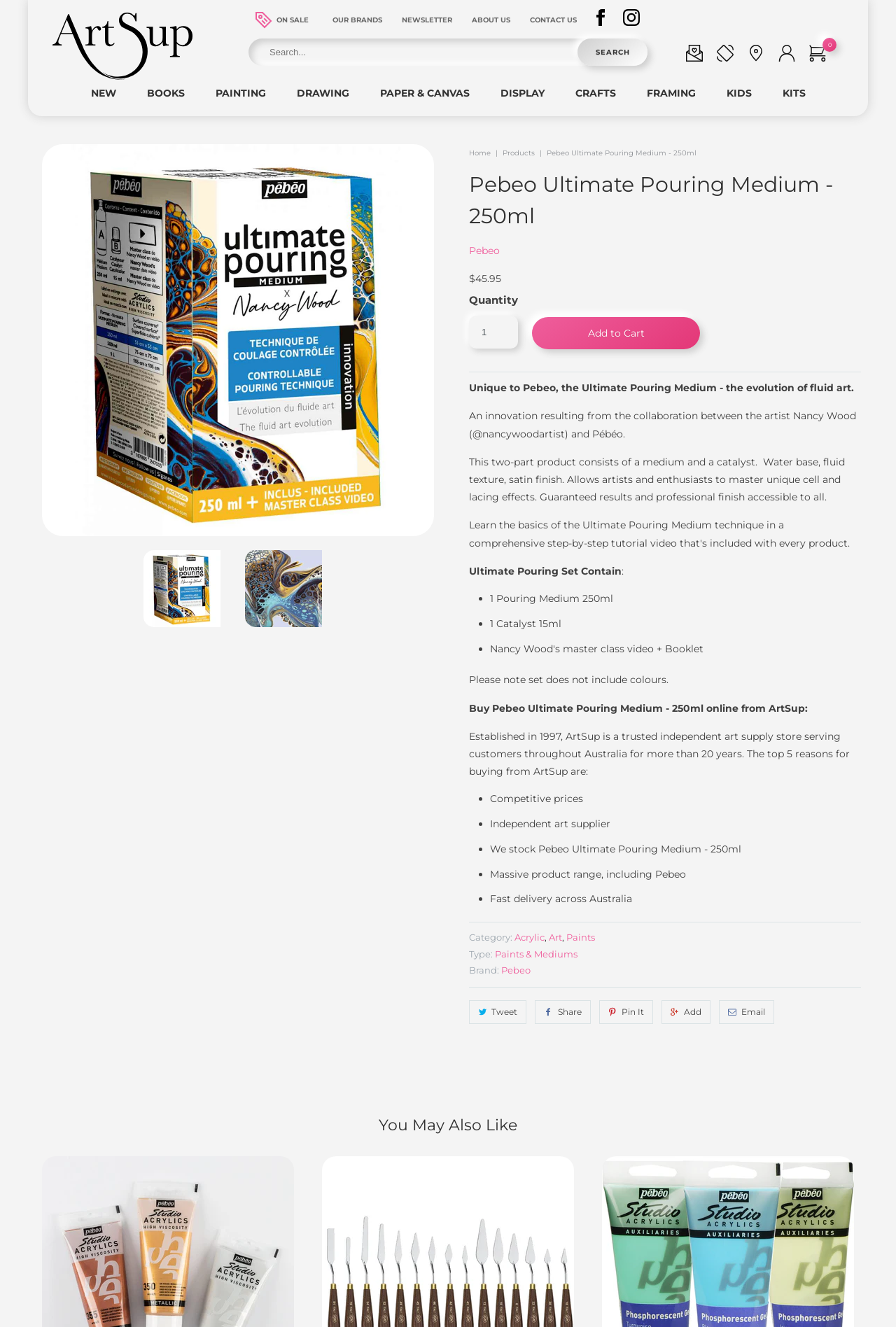Give a detailed account of the webpage's layout and content.

The webpage is an online art supply store, specifically showcasing the product "Pebeo Ultimate Pouring Medium - 250ml". At the top, there is a navigation menu with links to various categories such as "ON SALE", "OUR BRANDS", "NEWSLETTER", "ABOUT US", and "CONTACT US". Below this menu, there is a search bar with a "Search" button.

On the left side, there is a vertical menu with links to different art supply categories, including "GIFTS", "CALL", "VISIT", "LOGIN", and "0 CART". Each of these links has an accompanying image.

The main content area is dedicated to the product "Pebeo Ultimate Pouring Medium - 250ml". There is a large image of the product, accompanied by a description and details about the product. The description explains that this is a unique pouring medium for fluid art, developed in collaboration with artist Nancy Wood. It also lists the contents of the set, including the pouring medium and catalyst.

Below the product description, there are customer reviews and ratings. Further down, there is a section highlighting the benefits of buying from ArtSup, including competitive prices, independence, and fast delivery across Australia.

On the right side, there is a section with links to related categories, including "Acrylic", "Art", and "Paints". At the bottom of the page, there is a horizontal separator, followed by a section with links to the product's category and type.

Throughout the page, there are various images, including the product image, category icons, and separator lines. The overall layout is organized, with clear headings and concise text, making it easy to navigate and find information about the product.